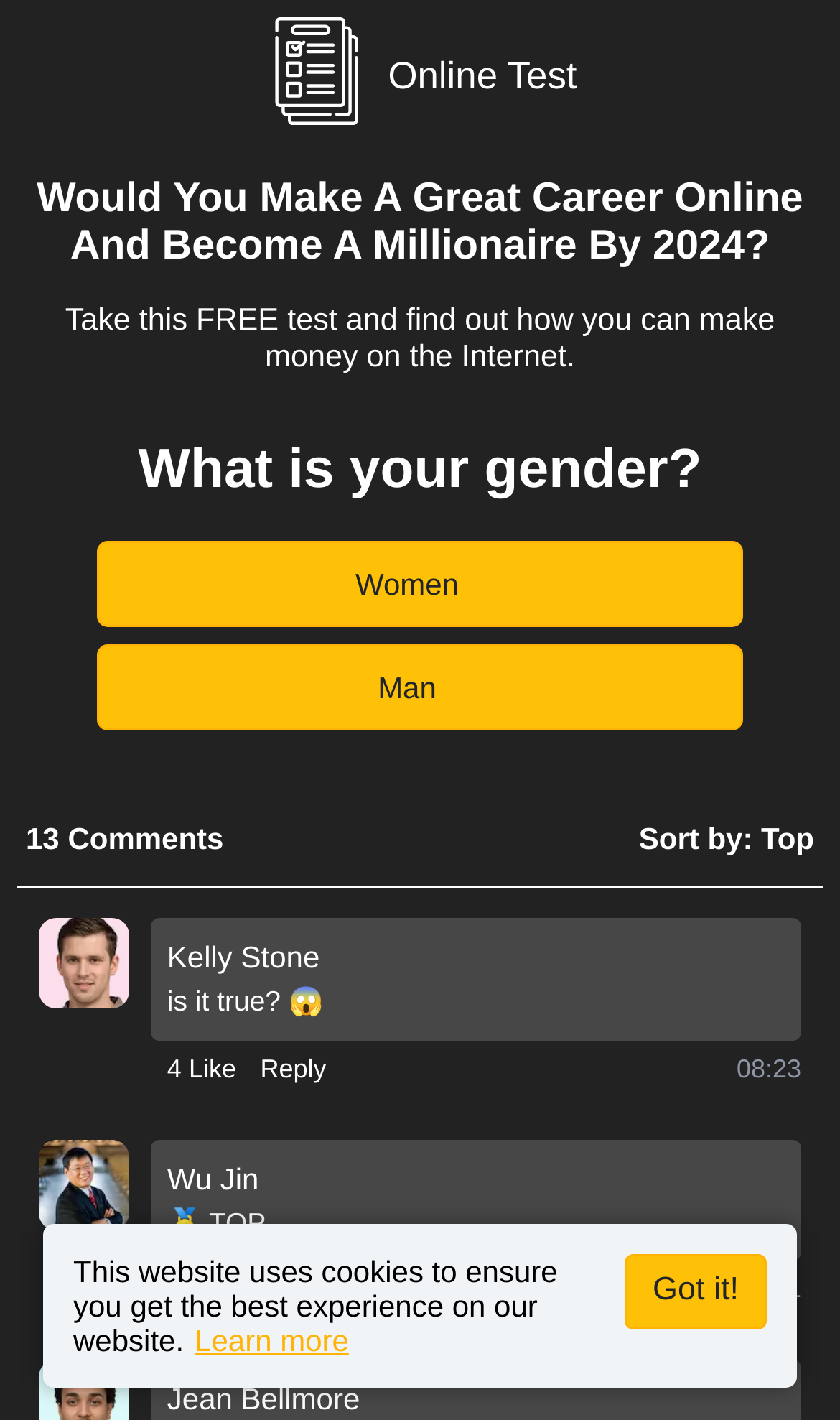Please specify the bounding box coordinates of the clickable region necessary for completing the following instruction: "Click the 'Got it!' button". The coordinates must consist of four float numbers between 0 and 1, i.e., [left, top, right, bottom].

[0.744, 0.883, 0.913, 0.936]